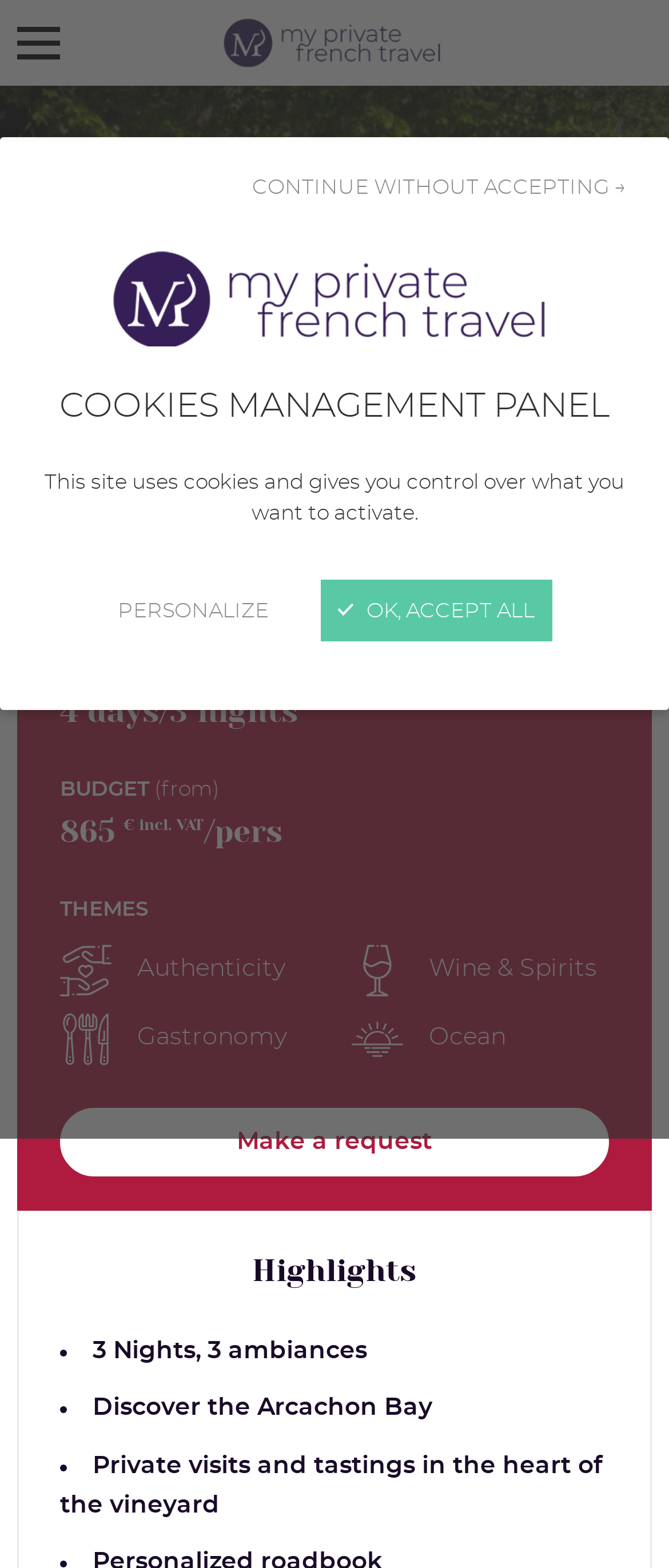What is the duration of the trip?
Give a single word or phrase as your answer by examining the image.

4 days/3 nights